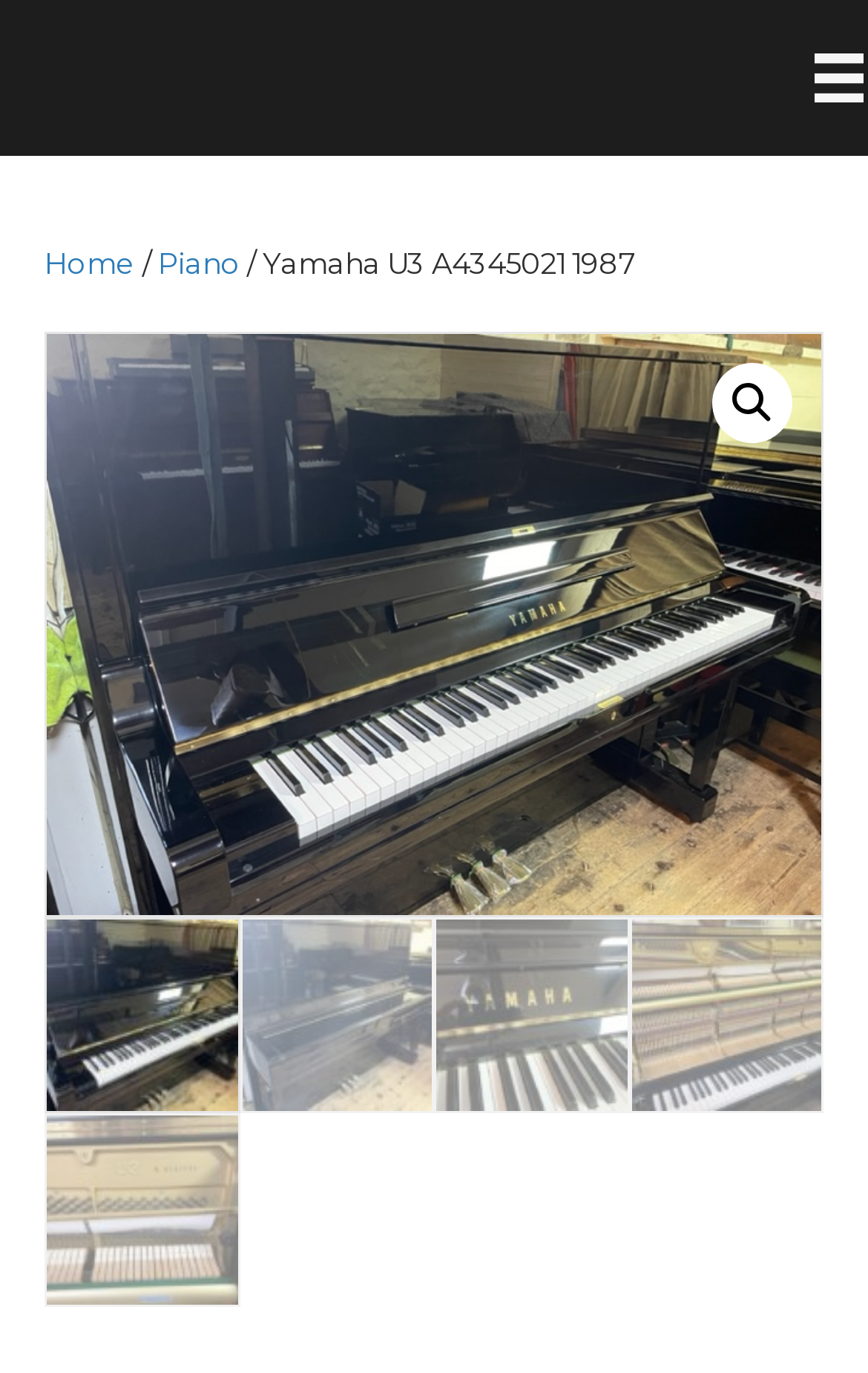Using the information in the image, could you please answer the following question in detail:
Is there a way to navigate to the home page?

There is a way to navigate to the home page, which can be done by clicking on the 'Home' link in the breadcrumb navigation at the top of the webpage.